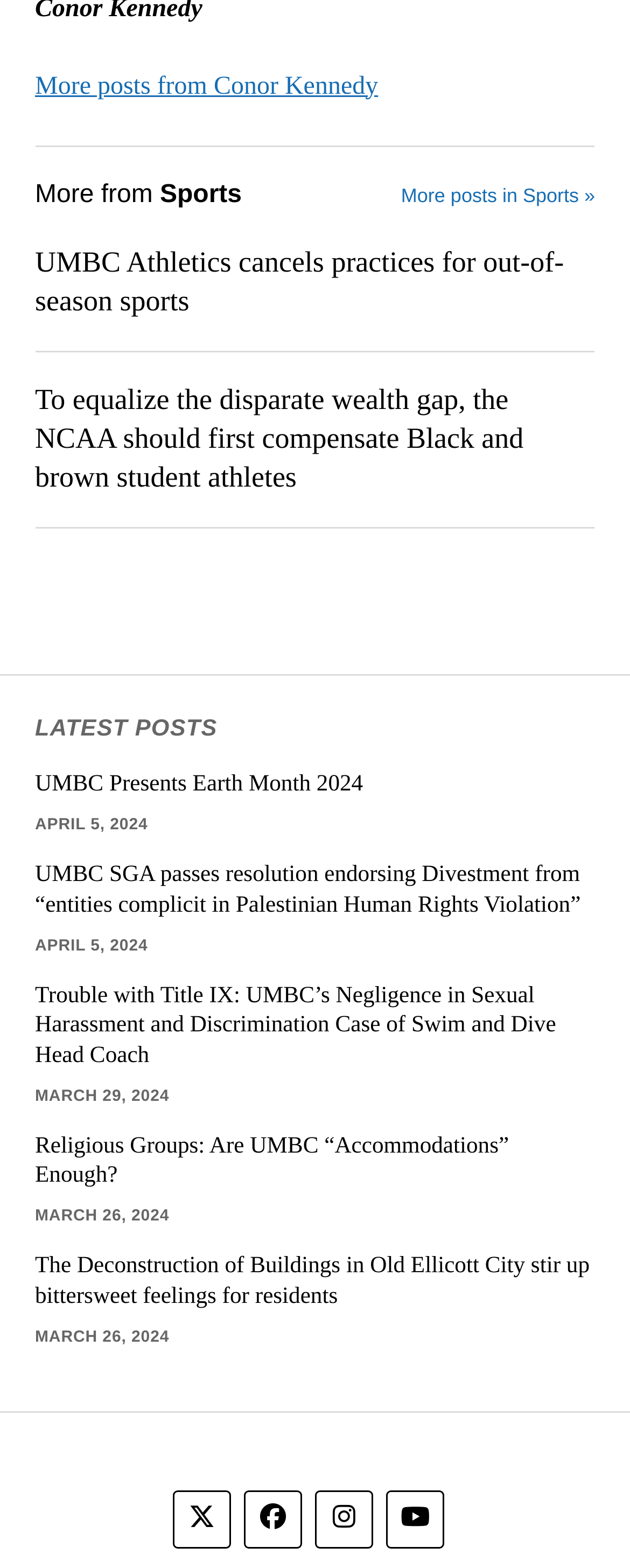Please provide the bounding box coordinates for the element that needs to be clicked to perform the instruction: "Share on Twitter". The coordinates must consist of four float numbers between 0 and 1, formatted as [left, top, right, bottom].

[0.274, 0.95, 0.367, 0.988]